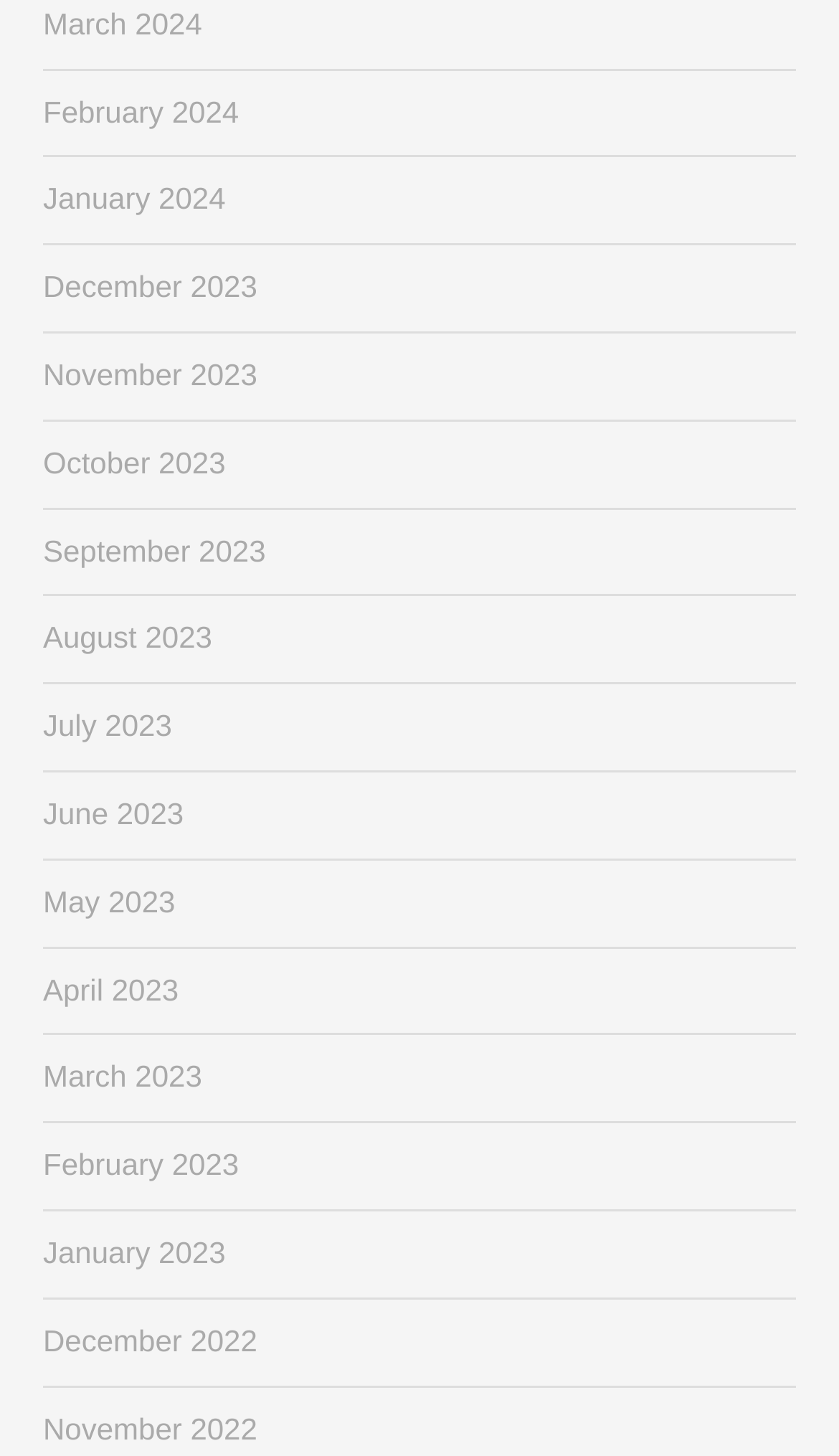Please locate the bounding box coordinates of the element that needs to be clicked to achieve the following instruction: "view March 2024". The coordinates should be four float numbers between 0 and 1, i.e., [left, top, right, bottom].

[0.051, 0.004, 0.241, 0.028]